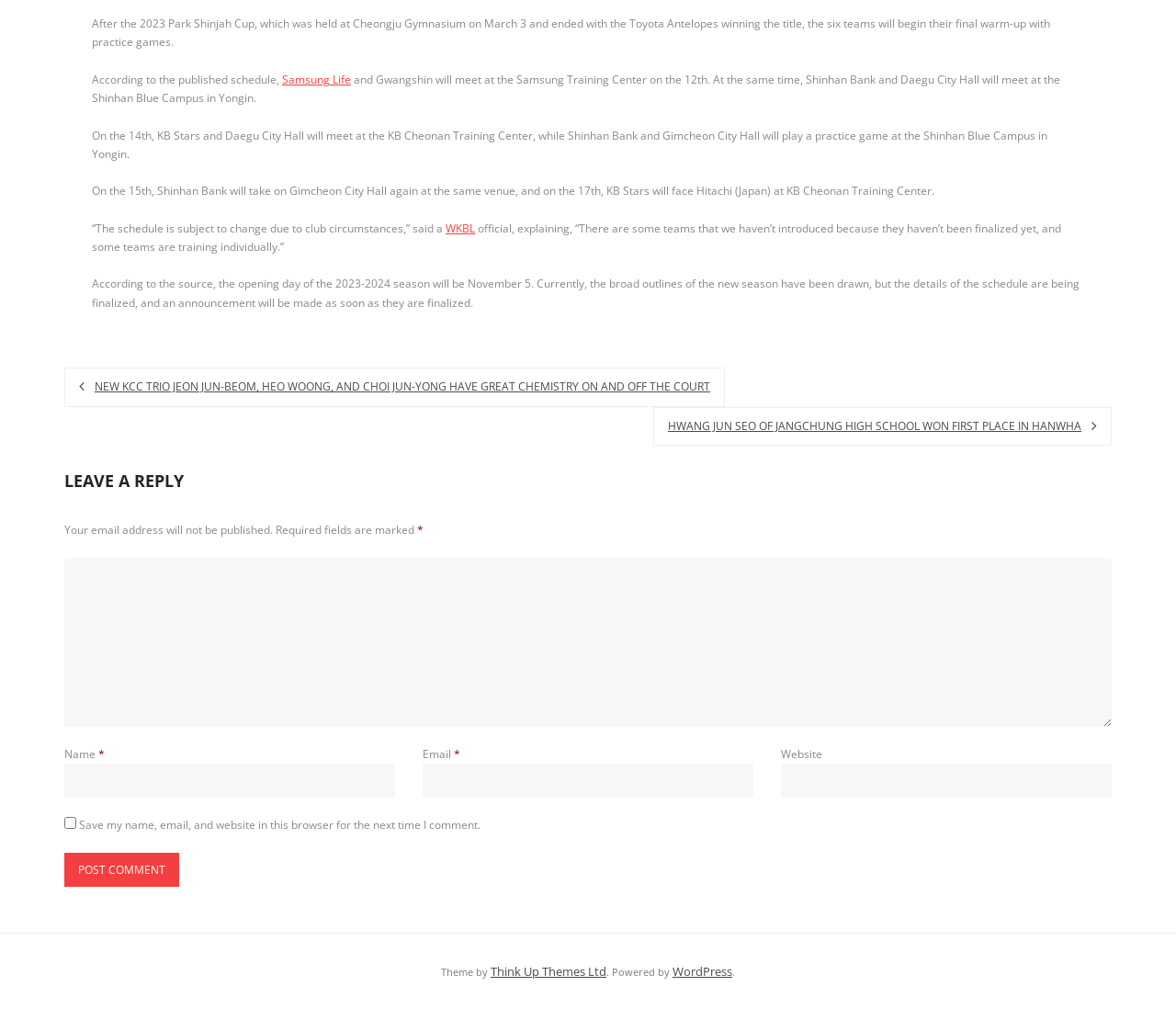Find the bounding box coordinates of the area that needs to be clicked in order to achieve the following instruction: "Click the link to read about WKBL". The coordinates should be specified as four float numbers between 0 and 1, i.e., [left, top, right, bottom].

[0.379, 0.218, 0.404, 0.234]